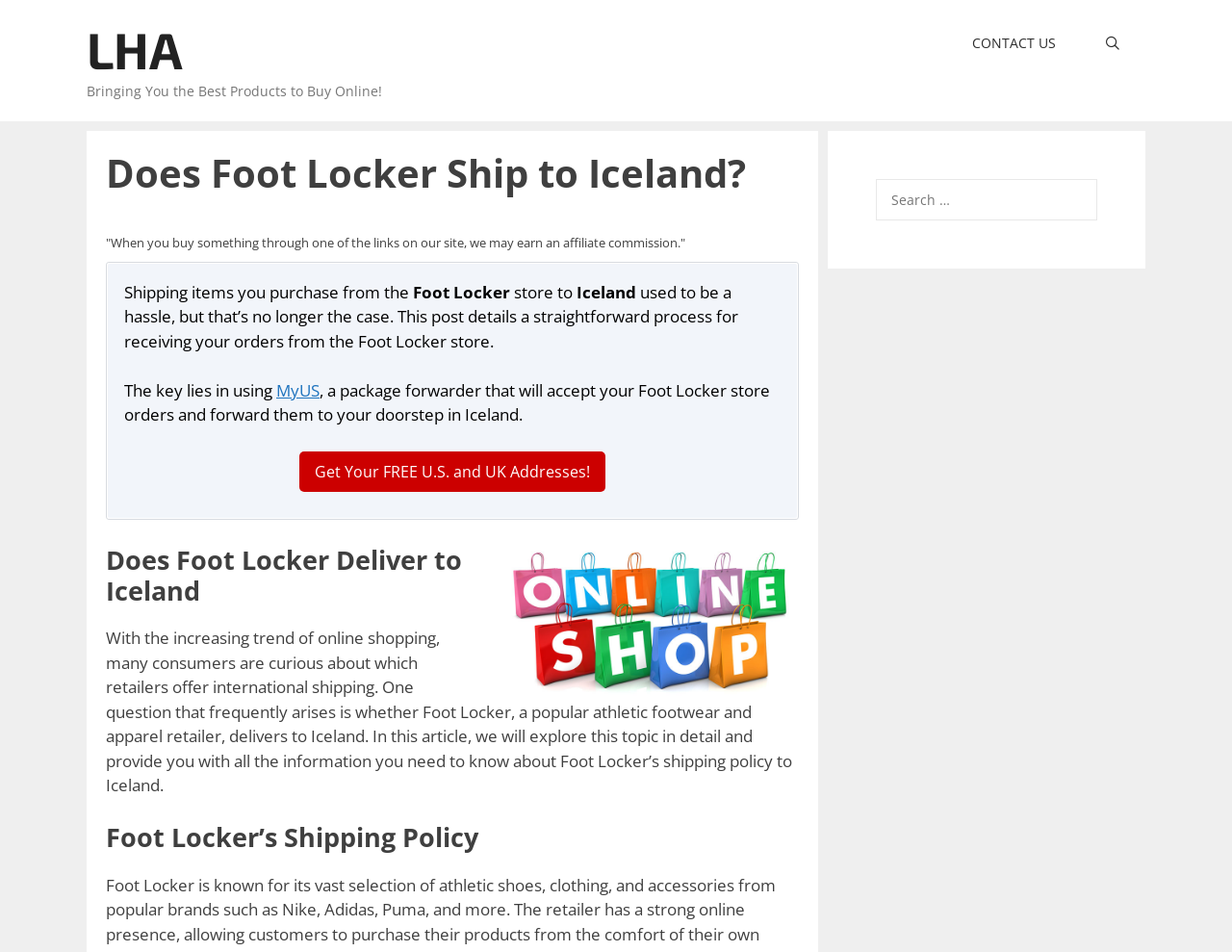Offer a meticulous description of the webpage's structure and content.

This webpage is about shipping Foot Locker items to Iceland. At the top left, there is a link to "LHA" and a static text "Bringing You the Best Products to Buy Online!". On the top right, there are two links: "CONTACT US" and "Open Search Bar". 

Below the top section, there is a main content area. The title of the article "Does Foot Locker Ship to Iceland?" is prominently displayed. The article starts with a disclaimer about affiliate commissions. 

The main content is divided into sections. The first section explains that shipping items from Foot Locker to Iceland used to be a hassle but is no longer the case. It introduces a package forwarder called MyUS, which can accept Foot Locker orders and forward them to Iceland. There is a link to get a free U.S. and UK address. 

Below this section, there is an image of online shop bags. The next section is titled "Does Foot Locker Deliver to Iceland" and provides detailed information about Foot Locker's shipping policy to Iceland. 

Further down, there is another section titled "Foot Locker’s Shipping Policy" which likely provides more information about the company's shipping policies. 

On the right side of the page, there is a complementary section with a search box labeled "Search for:".